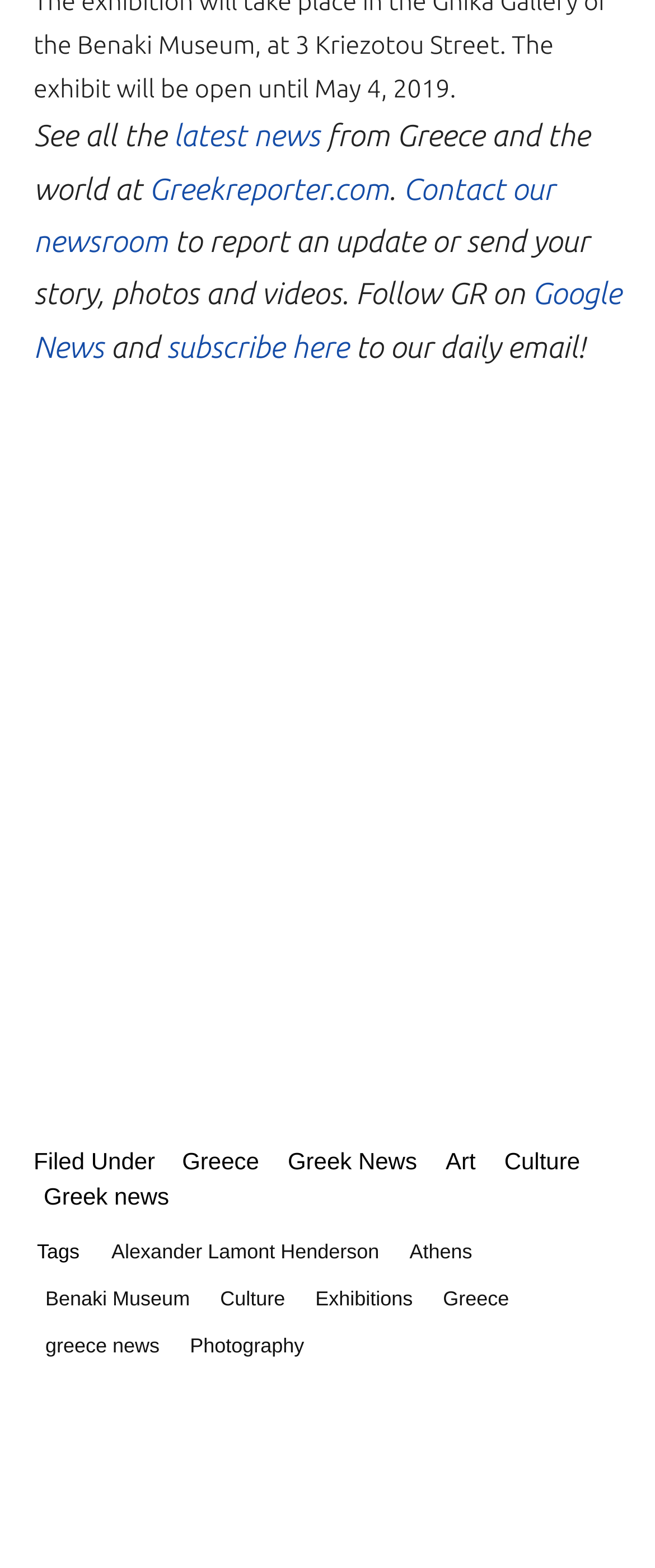Please identify the bounding box coordinates of the element's region that I should click in order to complete the following instruction: "Contact our newsroom". The bounding box coordinates consist of four float numbers between 0 and 1, i.e., [left, top, right, bottom].

[0.051, 0.11, 0.847, 0.165]